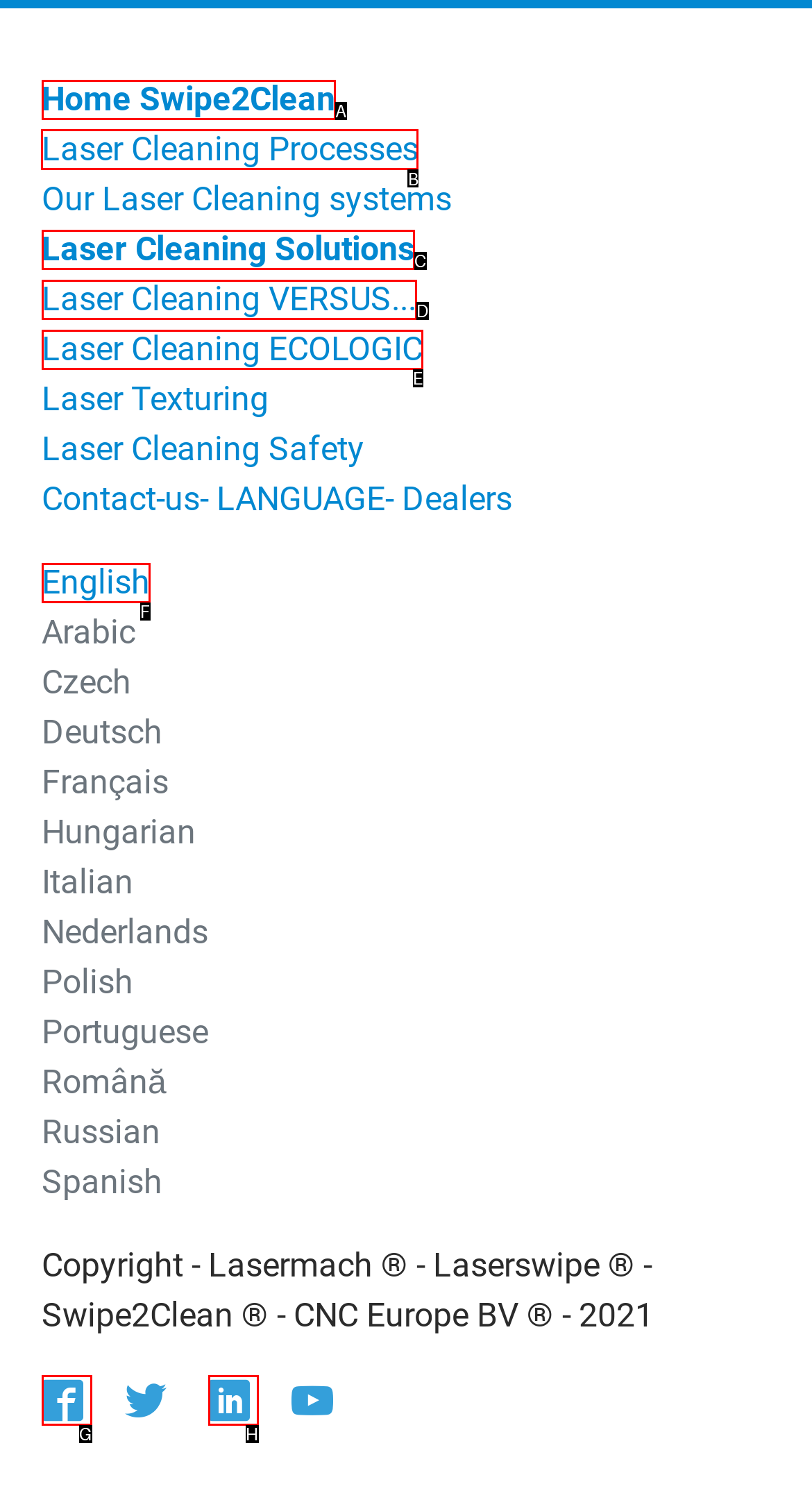Select the appropriate HTML element to click on to finish the task: Visit Laser Cleaning Processes.
Answer with the letter corresponding to the selected option.

B